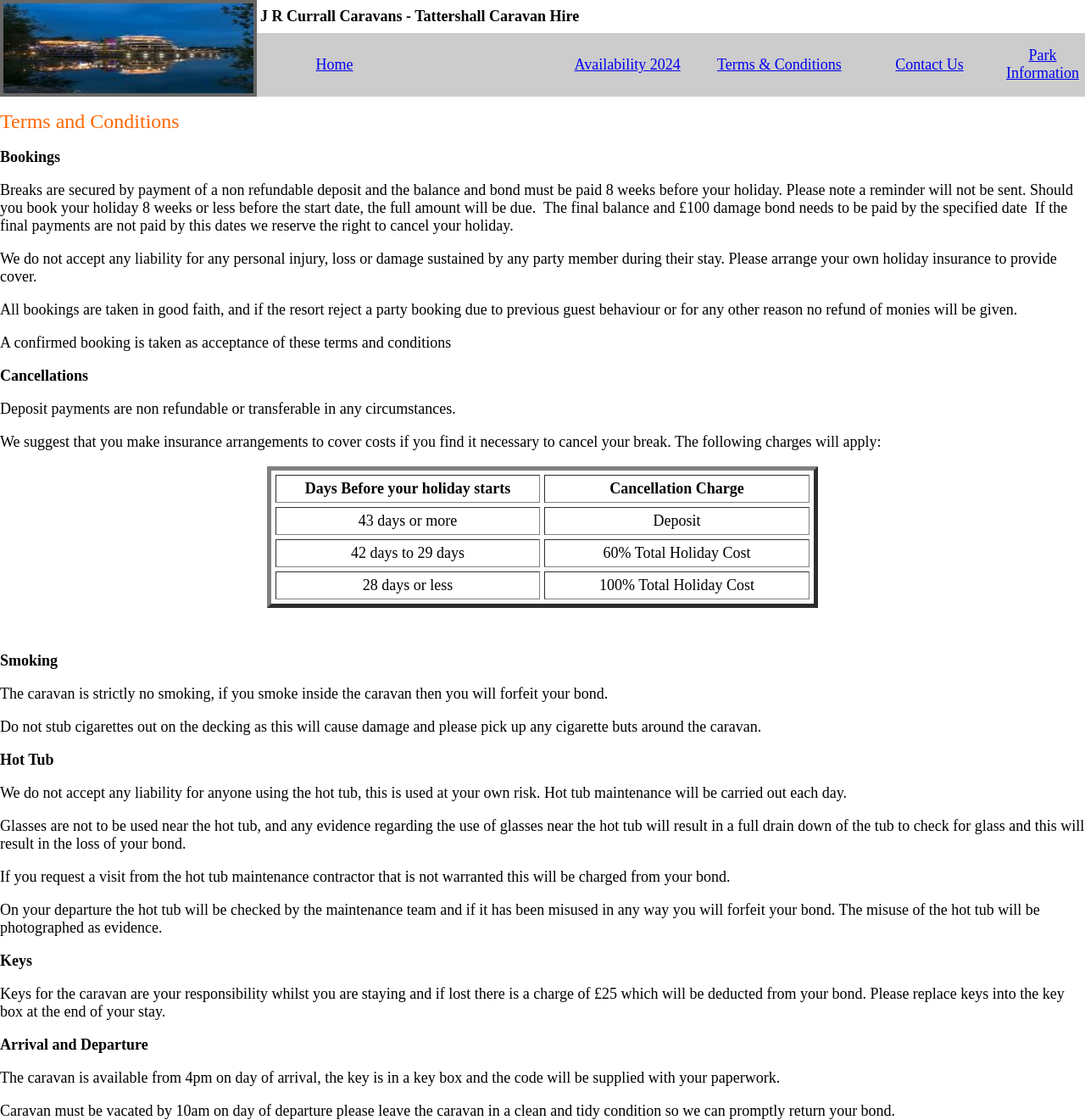What time do I need to vacate the caravan on the day of departure?
Your answer should be a single word or phrase derived from the screenshot.

10am